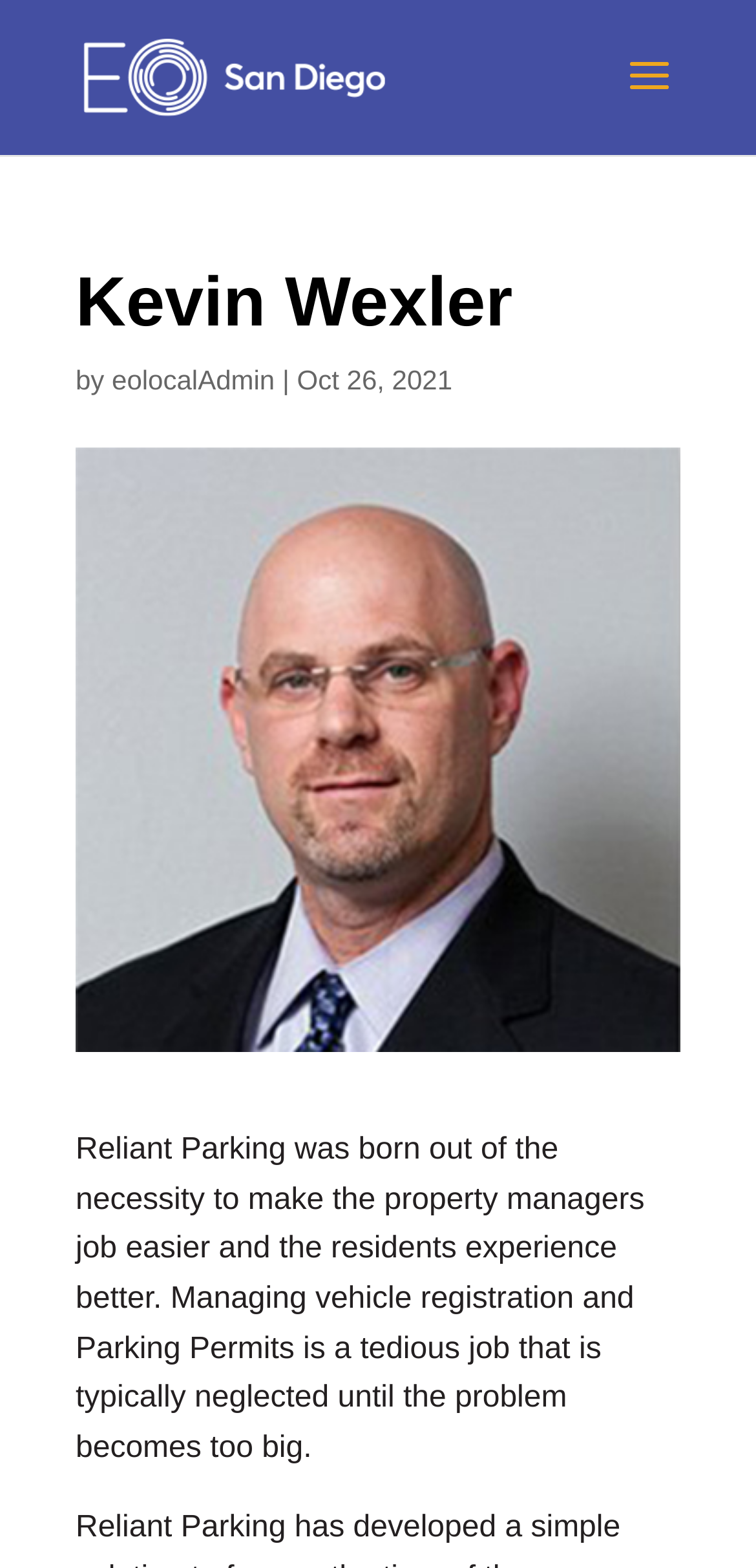Determine the bounding box for the UI element that matches this description: "eolocalAdmin".

[0.148, 0.232, 0.363, 0.252]